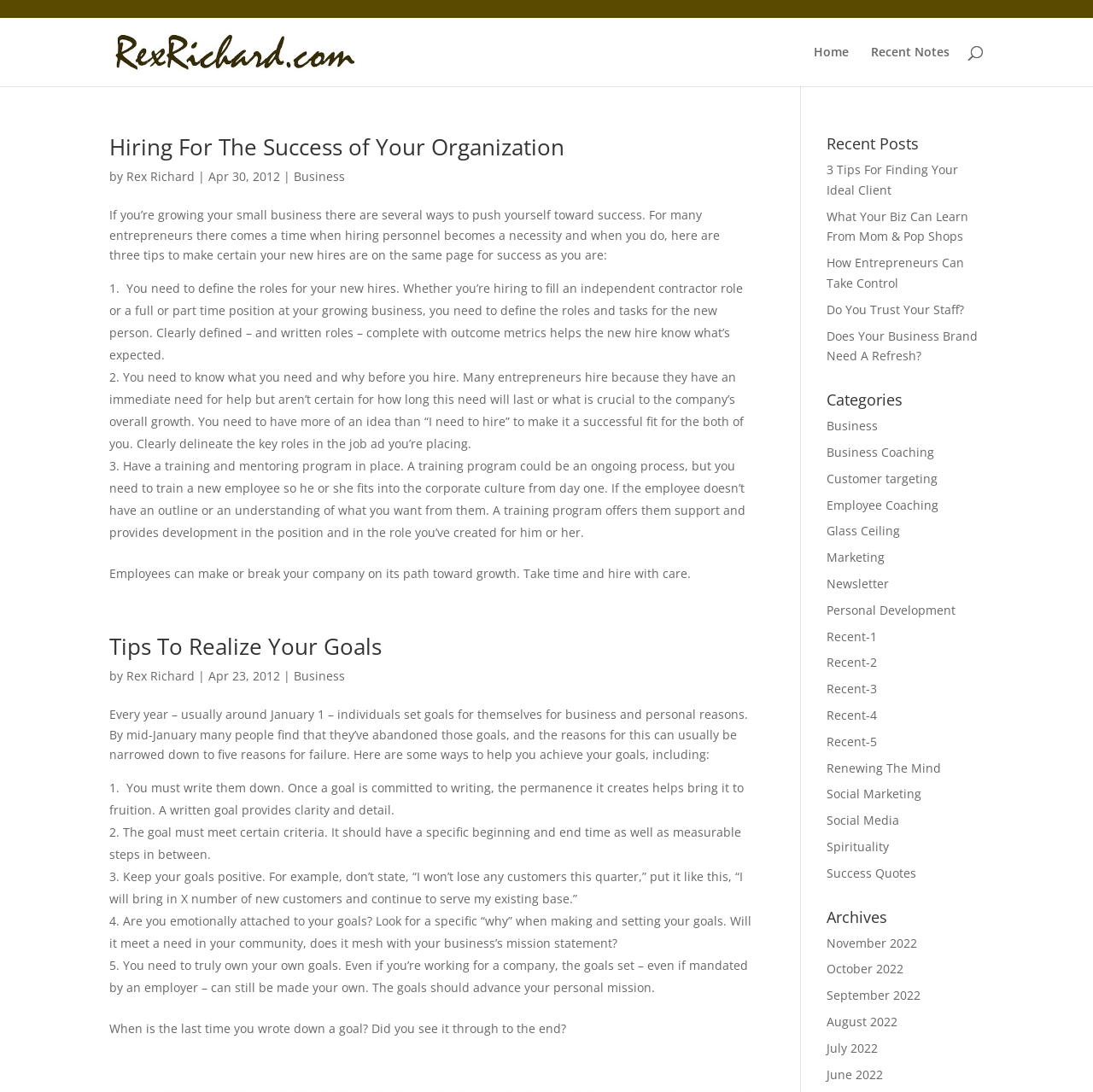Refer to the element description Do You Trust Your Staff? and identify the corresponding bounding box in the screenshot. Format the coordinates as (top-left x, top-left y, bottom-right x, bottom-right y) with values in the range of 0 to 1.

[0.756, 0.276, 0.882, 0.291]